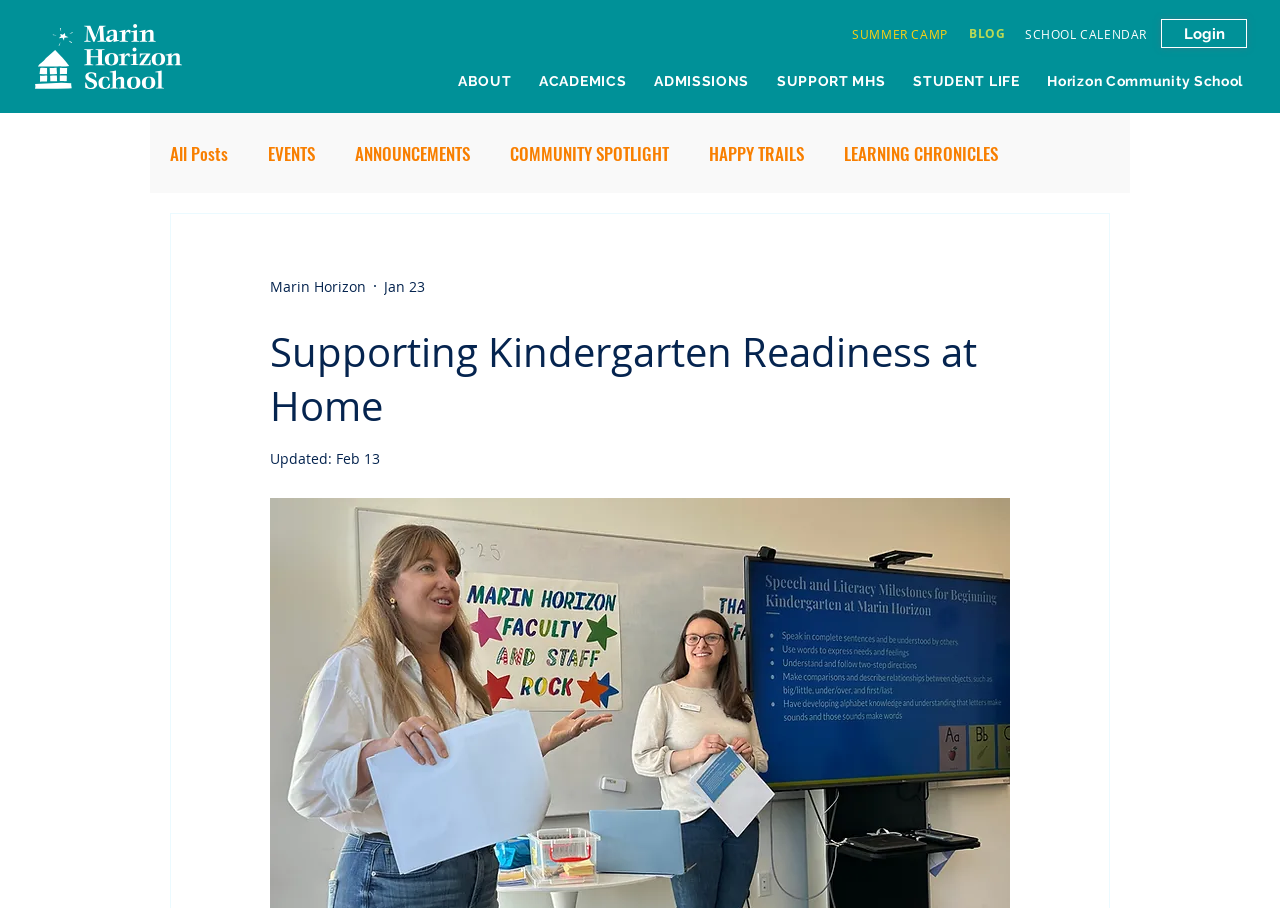Answer the question below using just one word or a short phrase: 
What is the first link in the navigation menu?

ABOUT